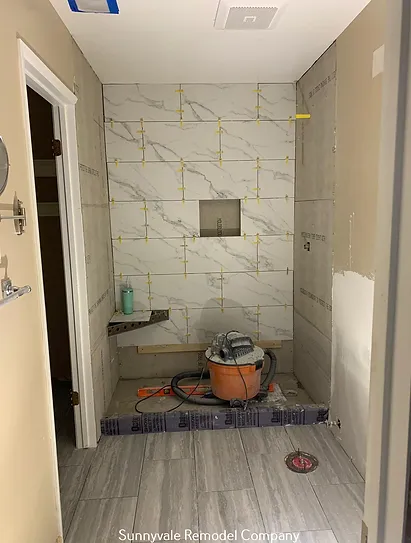Using details from the image, please answer the following question comprehensively:
What is the purpose of the shelving niche?

The caption suggests that the partially constructed shelving niche is designed to provide functionality and thoughtfulness to the bathroom space, implying that it will serve a practical purpose while also contributing to the overall aesthetic of the room.